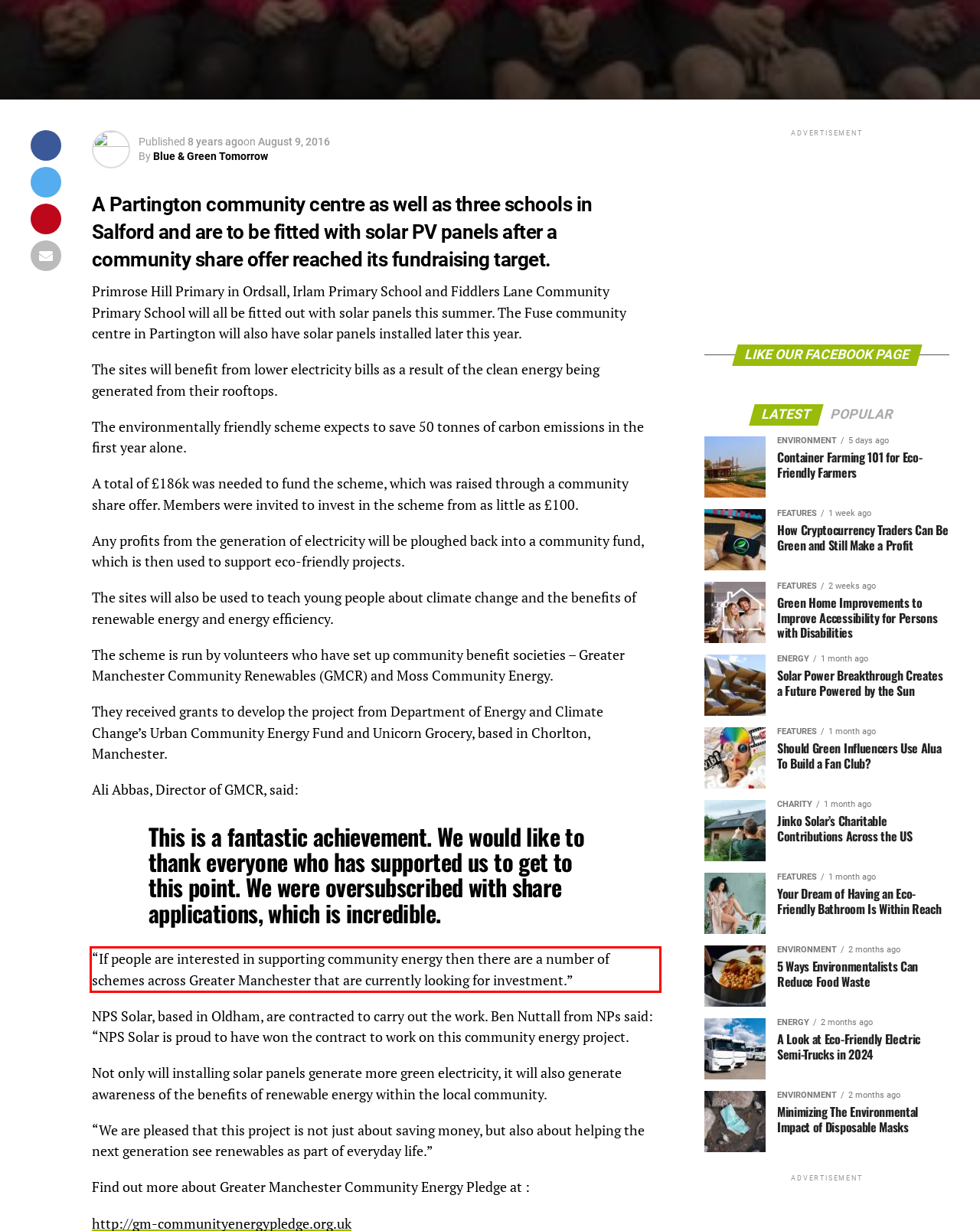Examine the screenshot of the webpage, locate the red bounding box, and generate the text contained within it.

“If people are interested in supporting community energy then there are a number of schemes across Greater Manchester that are currently looking for investment.”